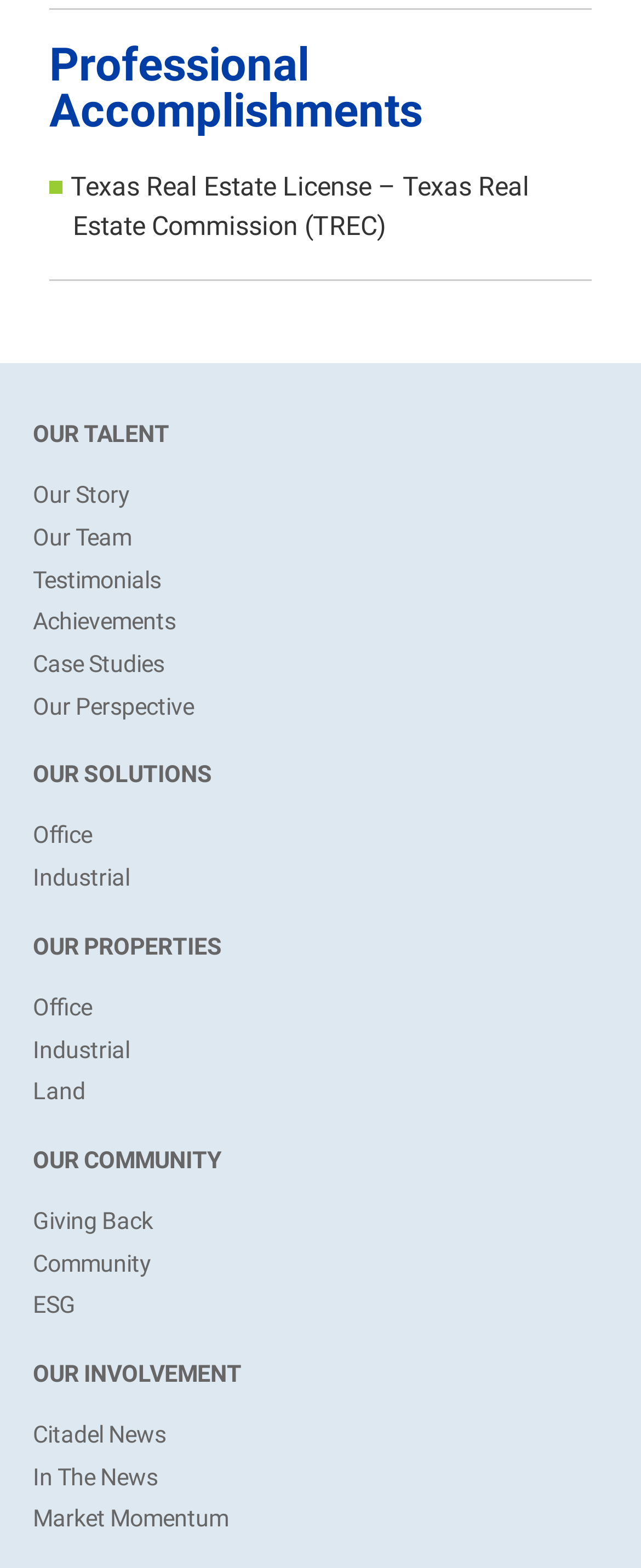What is the first community involvement listed under 'OUR COMMUNITY'? Observe the screenshot and provide a one-word or short phrase answer.

Giving Back